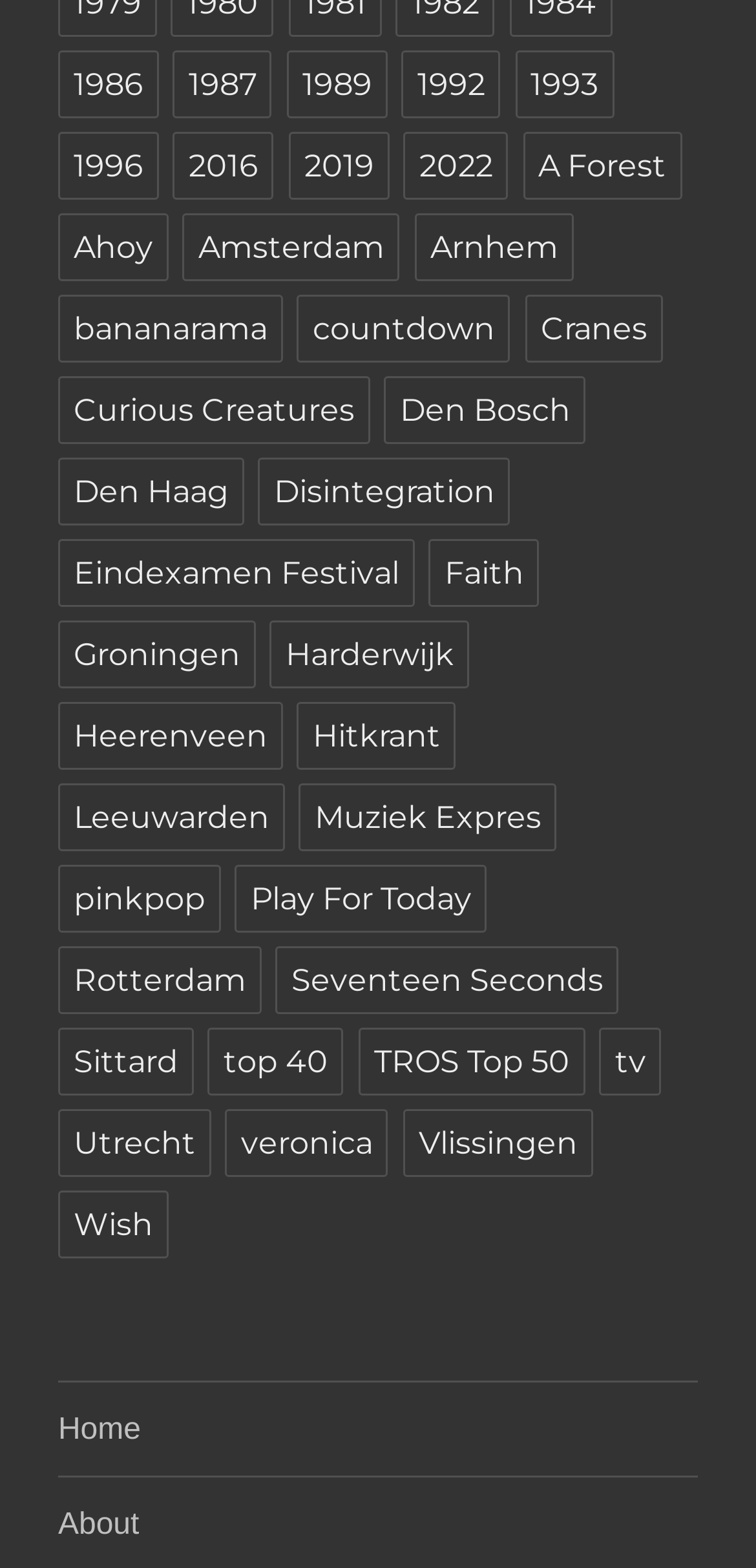Find the bounding box coordinates of the element I should click to carry out the following instruction: "click 1986".

[0.077, 0.032, 0.21, 0.076]